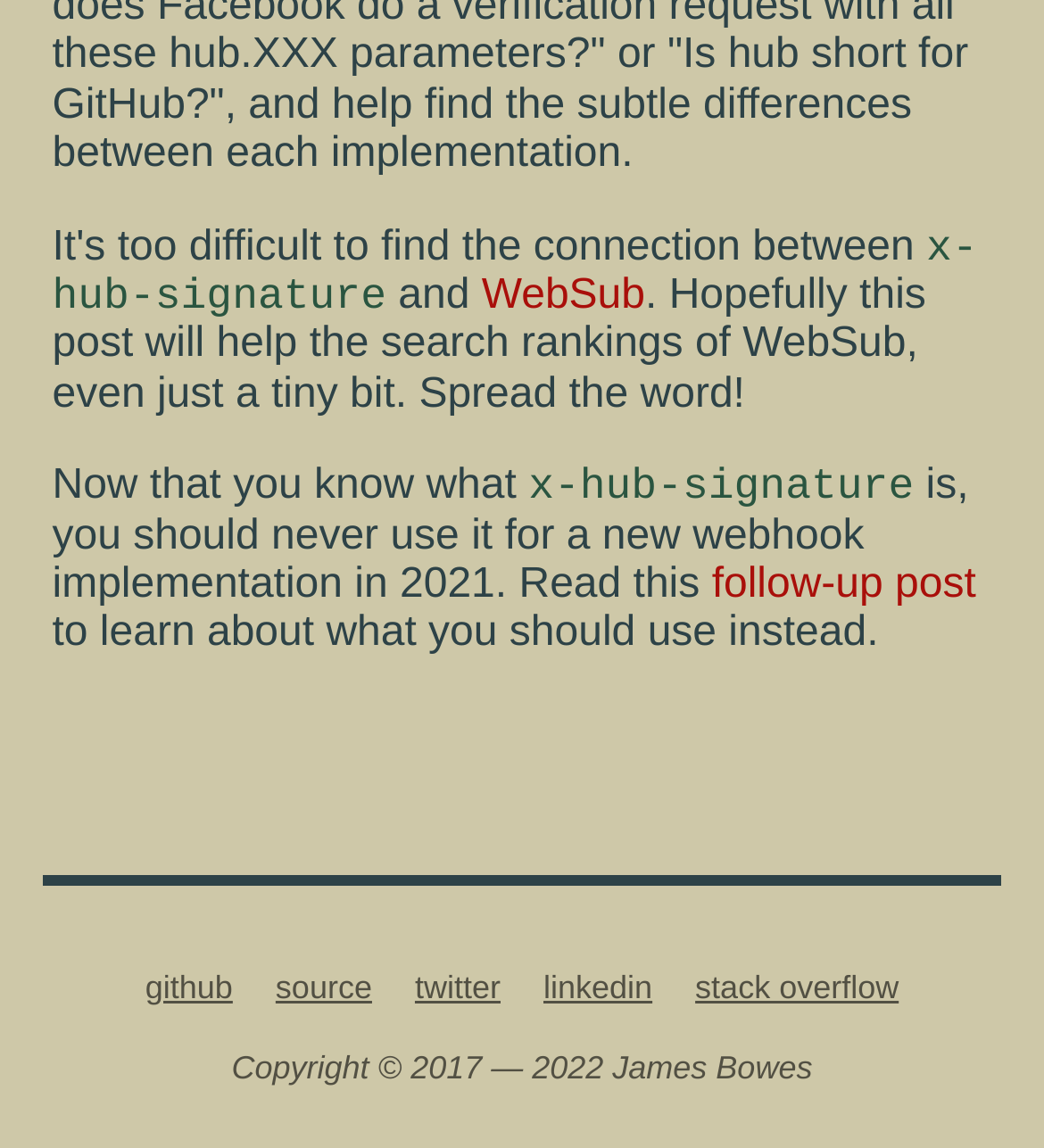Identify the bounding box of the UI component described as: "linkedin".

[0.521, 0.86, 0.625, 0.892]